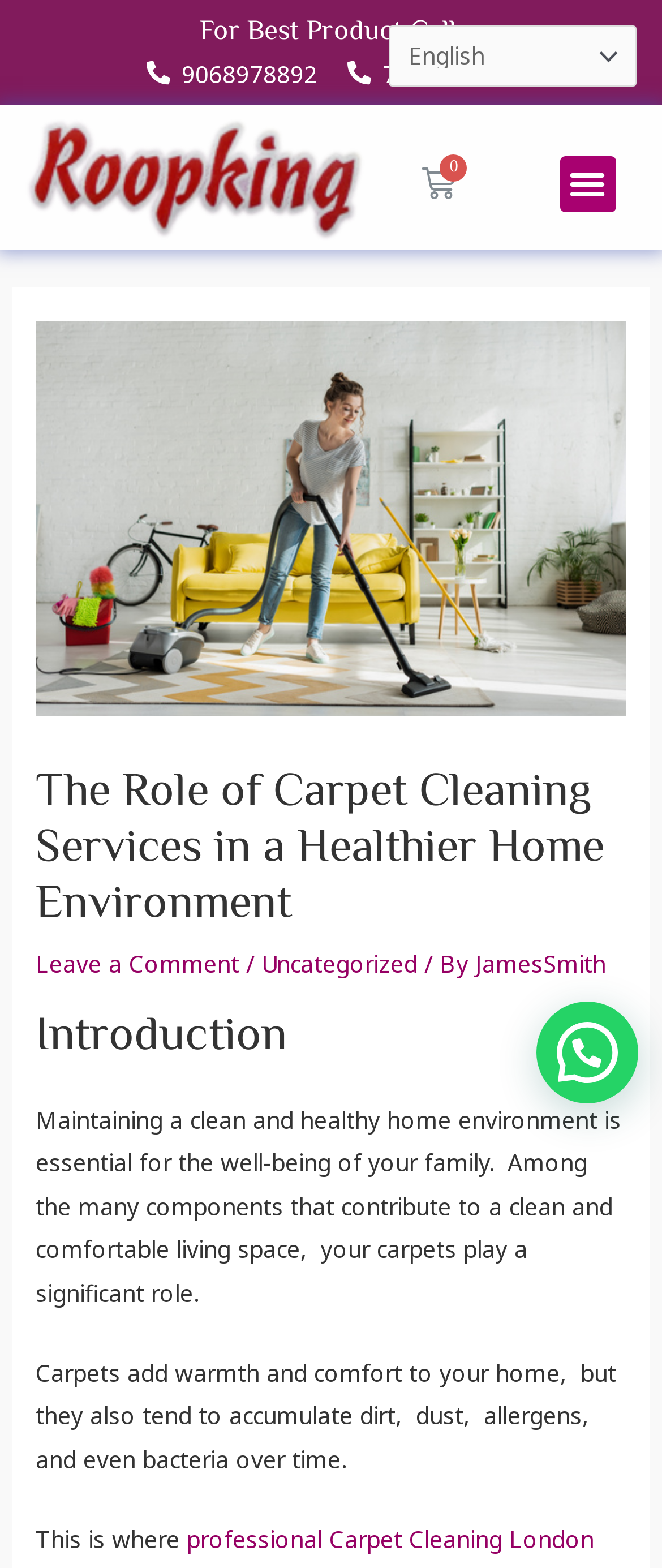Generate an in-depth caption that captures all aspects of the webpage.

This webpage is about the role of carpet cleaning services in maintaining a healthier home environment. At the top, there is a heading that reads "For Best Product Call:" followed by two phone numbers. Below this, there is a menu toggle button on the right side. 

On the left side, there is a cart icon with a "0" indicator, which suggests that the cart is empty. Below this, there is a main header that reads "The Role of Carpet Cleaning Services in a Healthier Home Environment". 

Underneath the main header, there is a section with a heading "Introduction". This section contains a block of text that discusses the importance of maintaining a clean and healthy home environment, and how carpets play a significant role in this. The text also mentions that carpets can accumulate dirt, dust, allergens, and bacteria over time.

Further down, there is a link to "profеssional Carpet Cleaning London" services, which suggests that the webpage may be promoting or discussing these services. On the bottom left, there is a "Post navigation" section, and on the bottom right, there is a language selection dropdown menu.